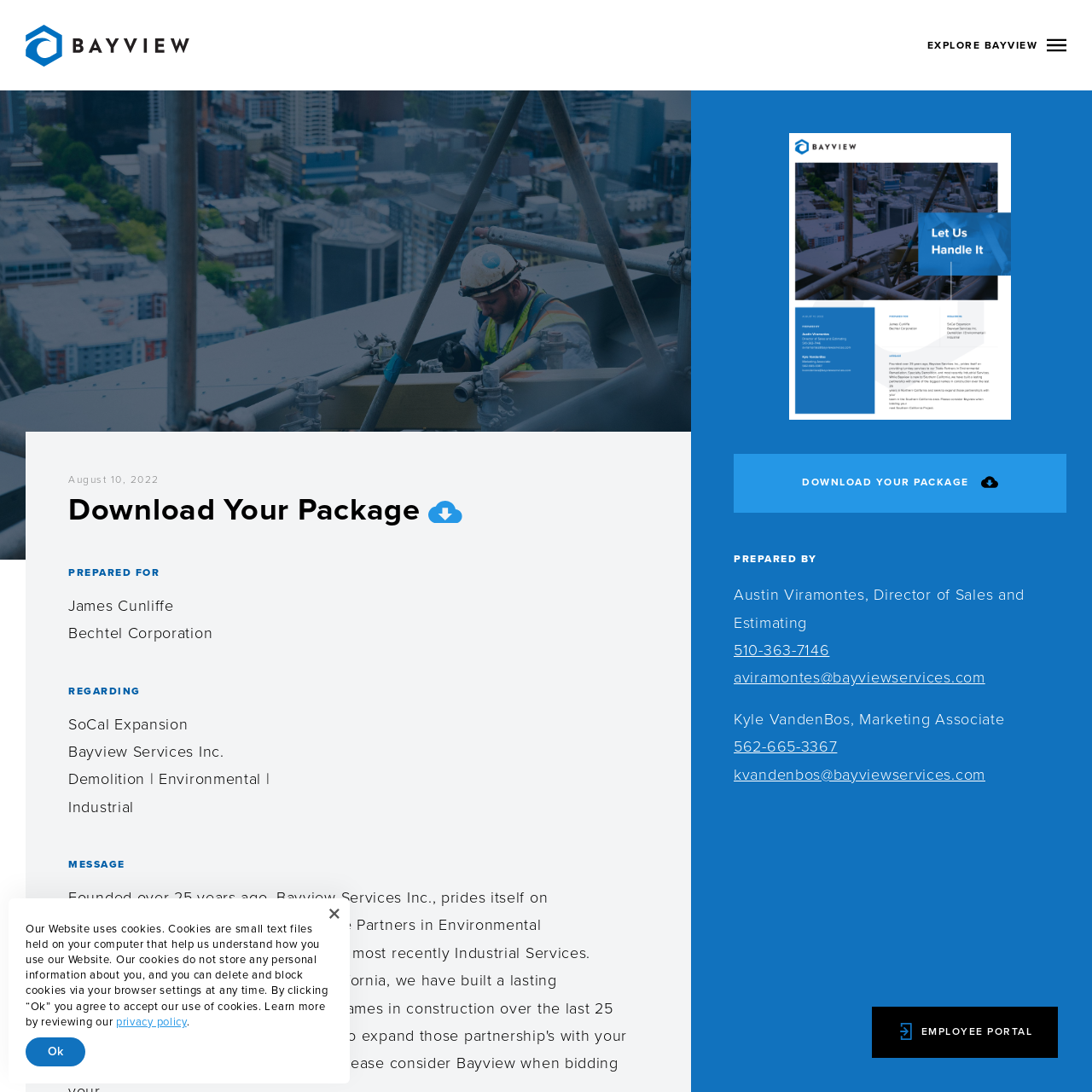Refer to the screenshot and give an in-depth answer to this question: Who is the Director of Sales and Estimating?

I found the answer by looking at the static text 'Austin Viramontes, Director of Sales and Estimating' which is located near the bottom of the webpage, describing the contact information of Austin Viramontes.